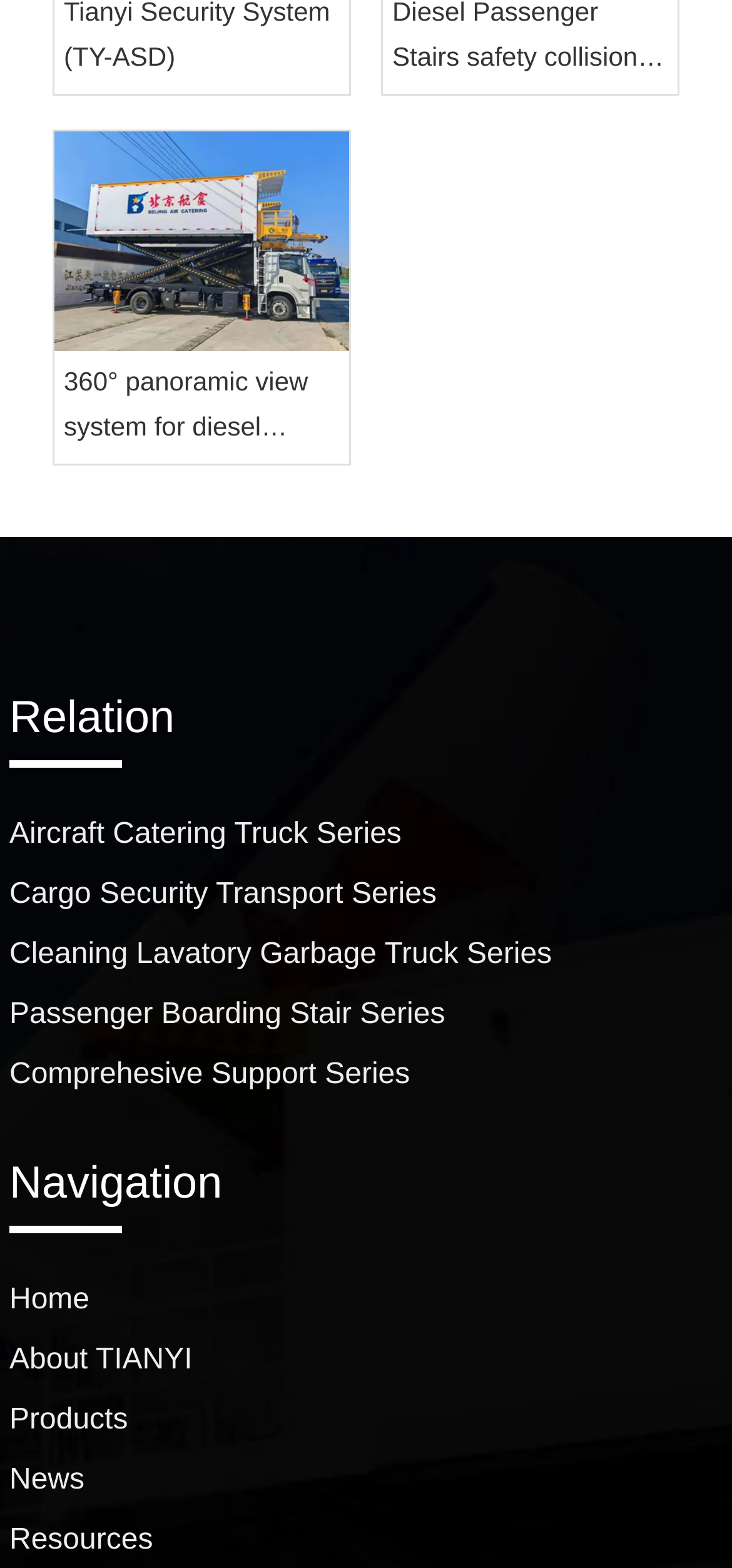Using the webpage screenshot, find the UI element described by About TIANYI. Provide the bounding box coordinates in the format (top-left x, top-left y, bottom-right x, bottom-right y), ensuring all values are floating point numbers between 0 and 1.

[0.013, 0.858, 0.263, 0.878]